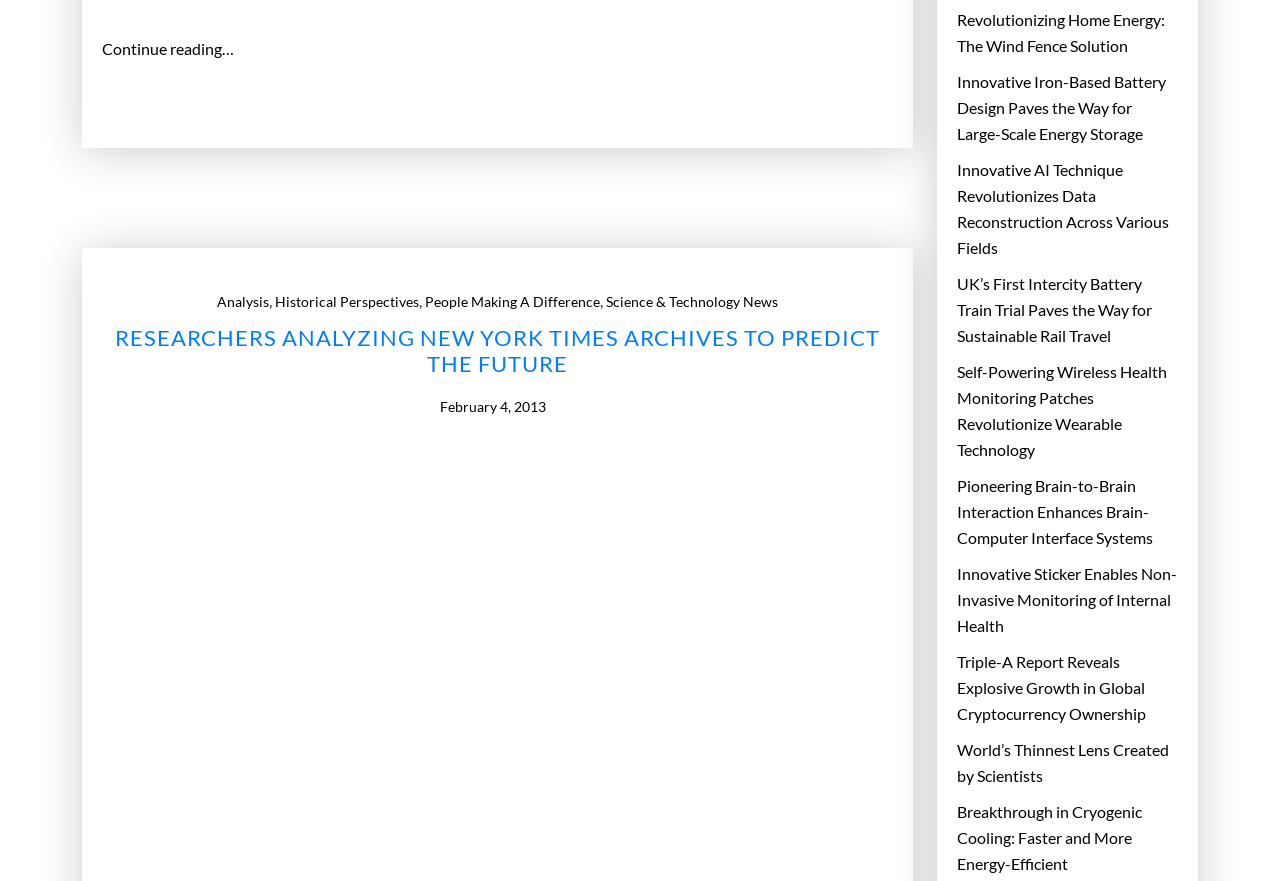Please find the bounding box coordinates of the element that needs to be clicked to perform the following instruction: "Read more about 'Breakthrough in Cryogenic Cooling: Faster and More Energy-Efficient'". The bounding box coordinates should be four float numbers between 0 and 1, represented as [left, top, right, bottom].

[0.748, 0.906, 0.92, 0.995]